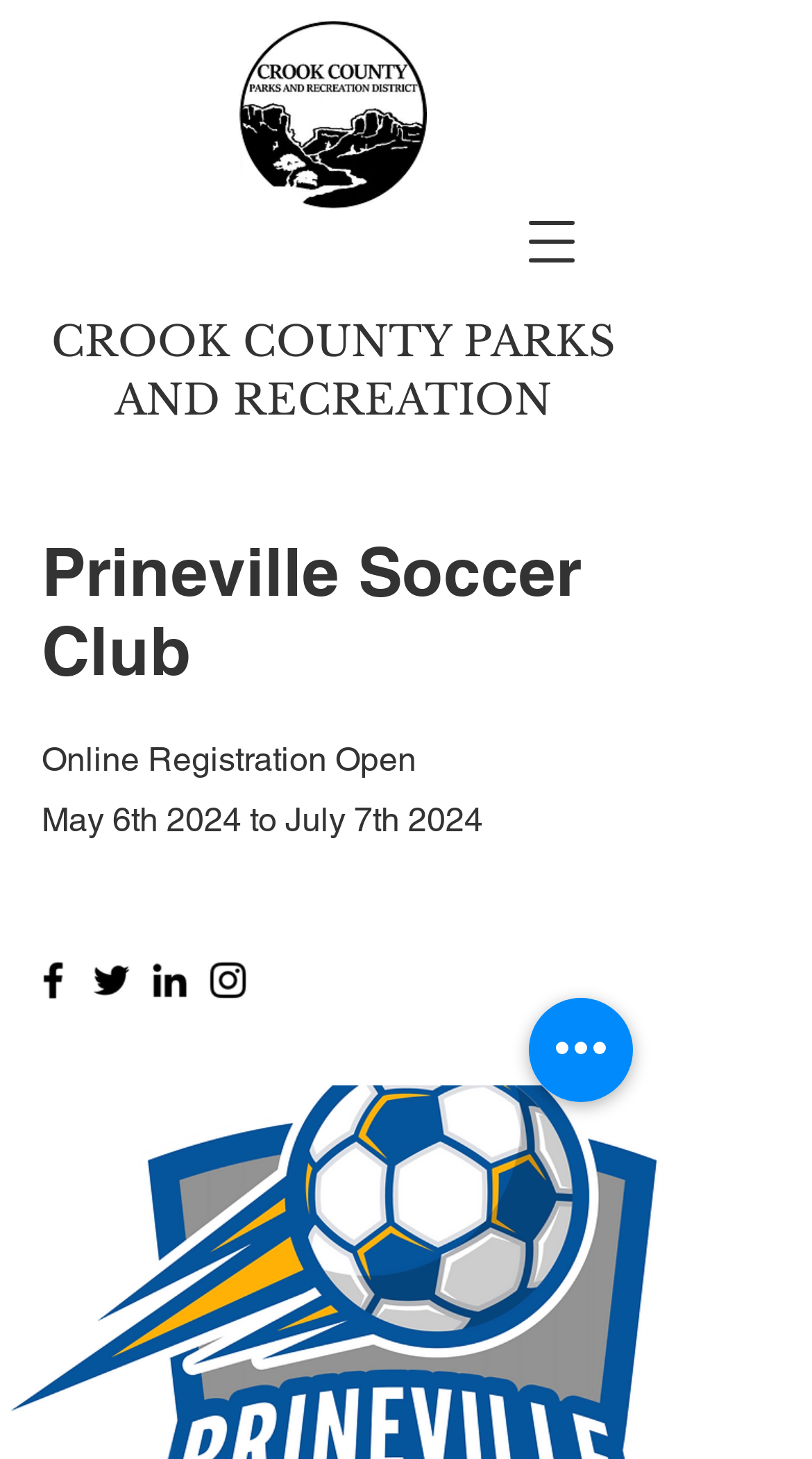Is online registration open?
With the help of the image, please provide a detailed response to the question.

The StaticText element 'Online Registration Open' indicates that online registration is currently open.